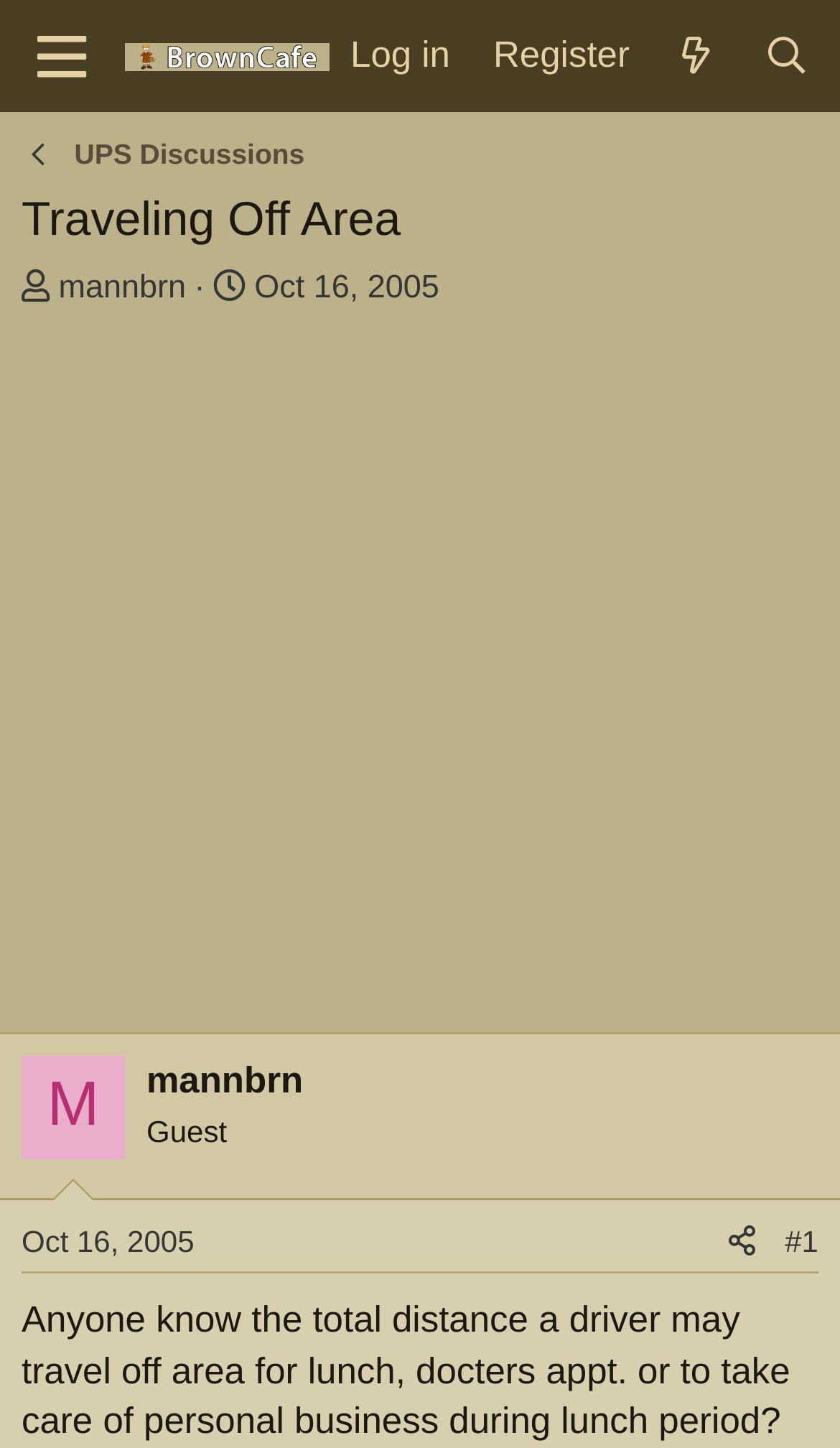Write an extensive caption that covers every aspect of the webpage.

This webpage appears to be a discussion forum thread on the topic of traveling off area for lunch, doctor's appointments, or personal business during lunch period. At the top left, there is a button labeled "Menu". Next to it, there is a link to the website's title, "BrownCafe - UPSers talking about UPS - Not endorsed by UPS - Est. 1999", accompanied by an image with the same title. 

On the top right, there are several links, including "Log in", "Register", "What's new", and "Search". Below the title, there is a link to "UPS Discussions", which is likely a category or section of the forum. 

The main content of the page is a discussion thread, with a heading that reads "Traveling Off Area". The thread starter's information is displayed, including their username "mannbrn" and the start date of the thread, "Oct 16, 2005". 

Below the thread starter's information, there is a large advertisement iframe that spans the entire width of the page. 

On the left side of the page, there is a user profile section, which displays the username "mannbrn" and their profile picture. Above the profile picture, there is a heading with the username, and below it, there is a heading that reads "Guest". 

The main discussion content is located at the bottom of the page, where the original post is displayed. The post asks a question about the total distance a driver may travel off area for lunch, doctor's appointments, or personal business during lunch period.